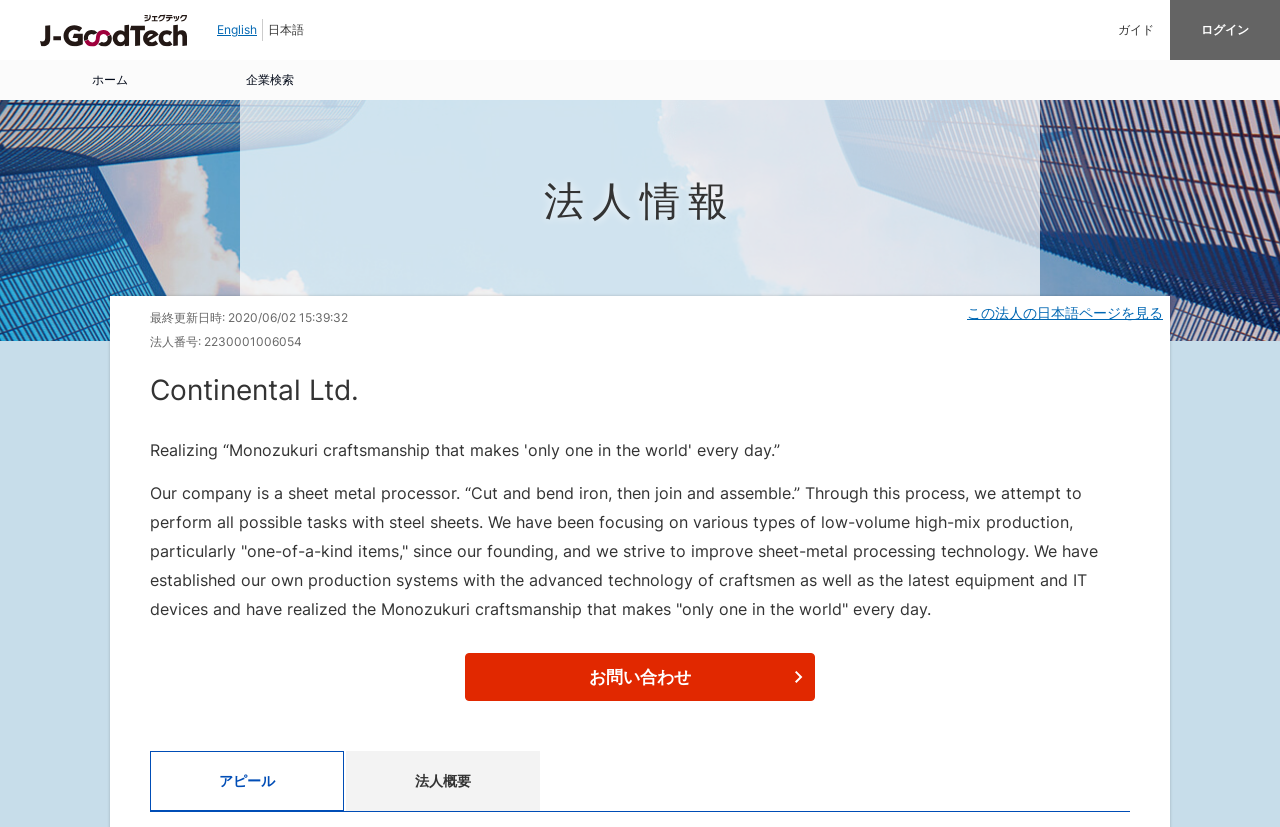Identify the bounding box of the UI element described as follows: "parent_node: English". Provide the coordinates as four float numbers in the range of 0 to 1 [left, top, right, bottom].

[0.031, 0.016, 0.146, 0.056]